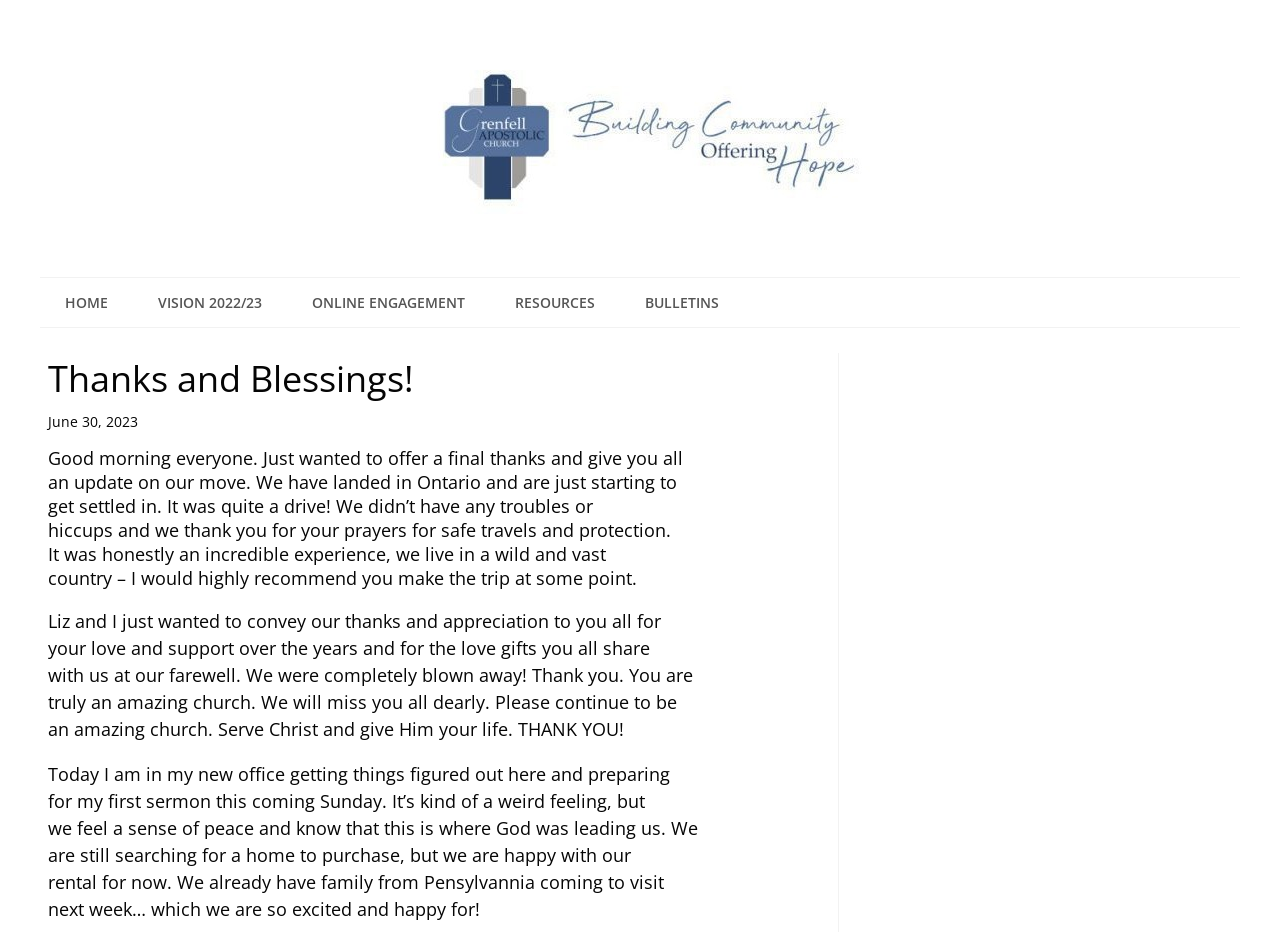Using the provided element description, identify the bounding box coordinates as (top-left x, top-left y, bottom-right x, bottom-right y). Ensure all values are between 0 and 1. Description: Online Engagement

[0.224, 0.299, 0.383, 0.351]